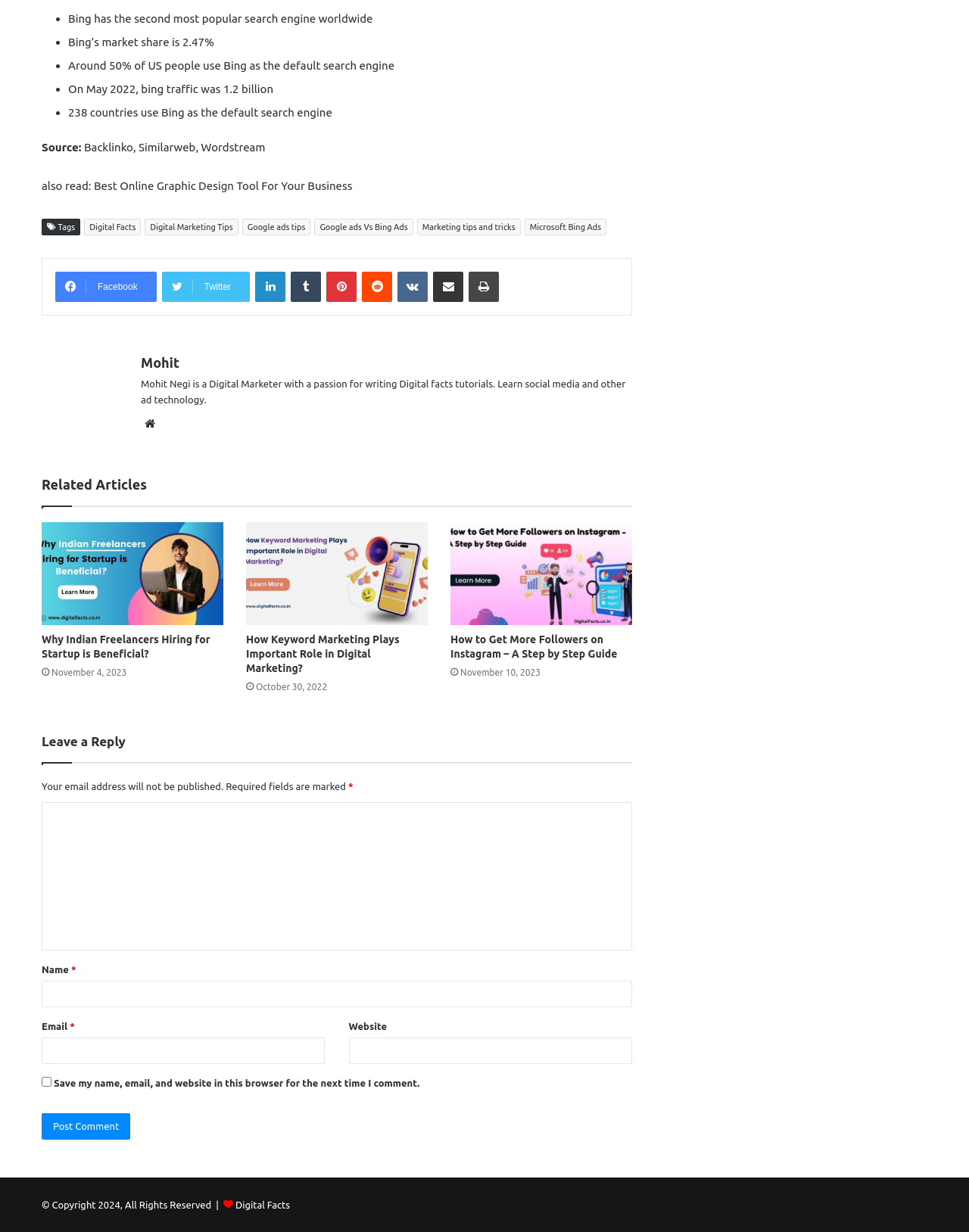Give a one-word or short-phrase answer to the following question: 
What is the topic of the article 'How Keyword Marketing Plays Important Role in Digital Marketing?'?

Keyword Marketing